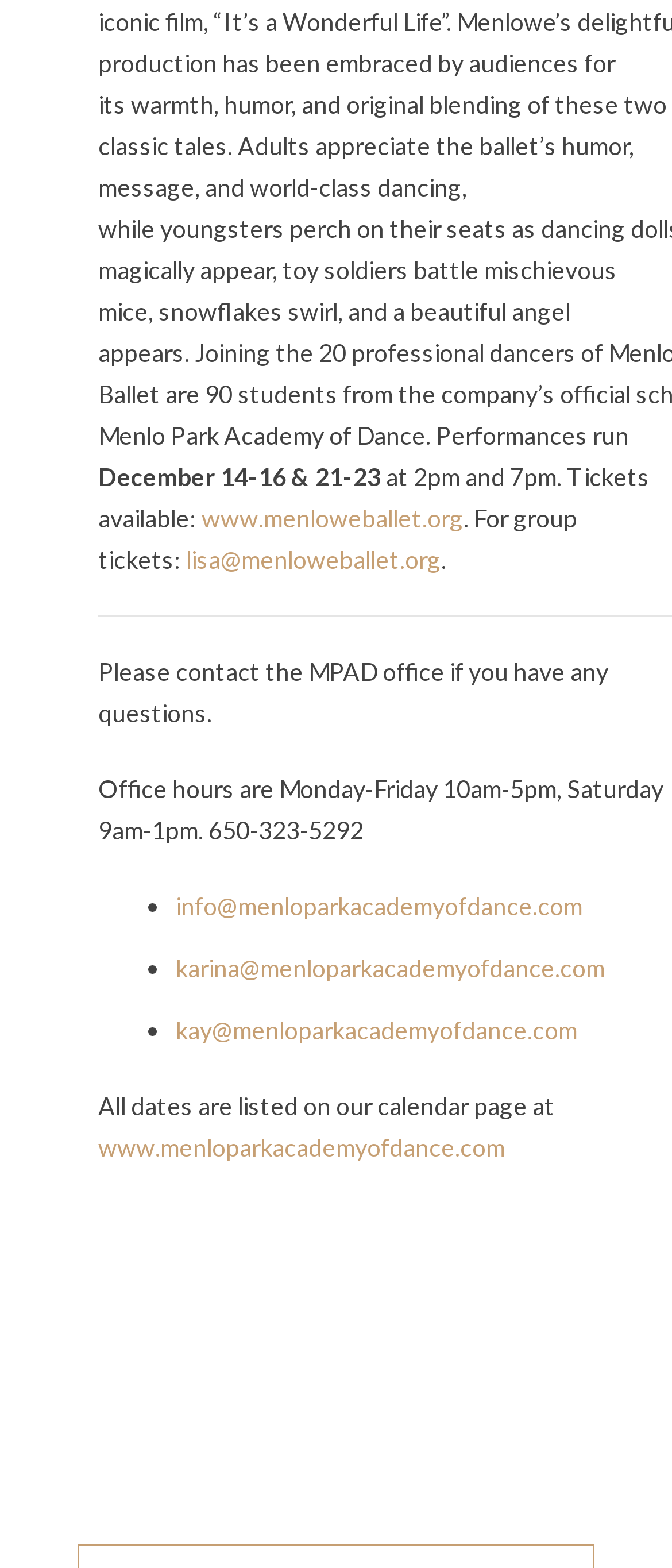What are the dates of the ballet performance?
Please provide a comprehensive answer based on the details in the screenshot.

The dates of the ballet performance are mentioned in the third line of the webpage, which is 'December 14-16 & 21-23'. This is a static text element with bounding box coordinates [0.146, 0.295, 0.567, 0.313].